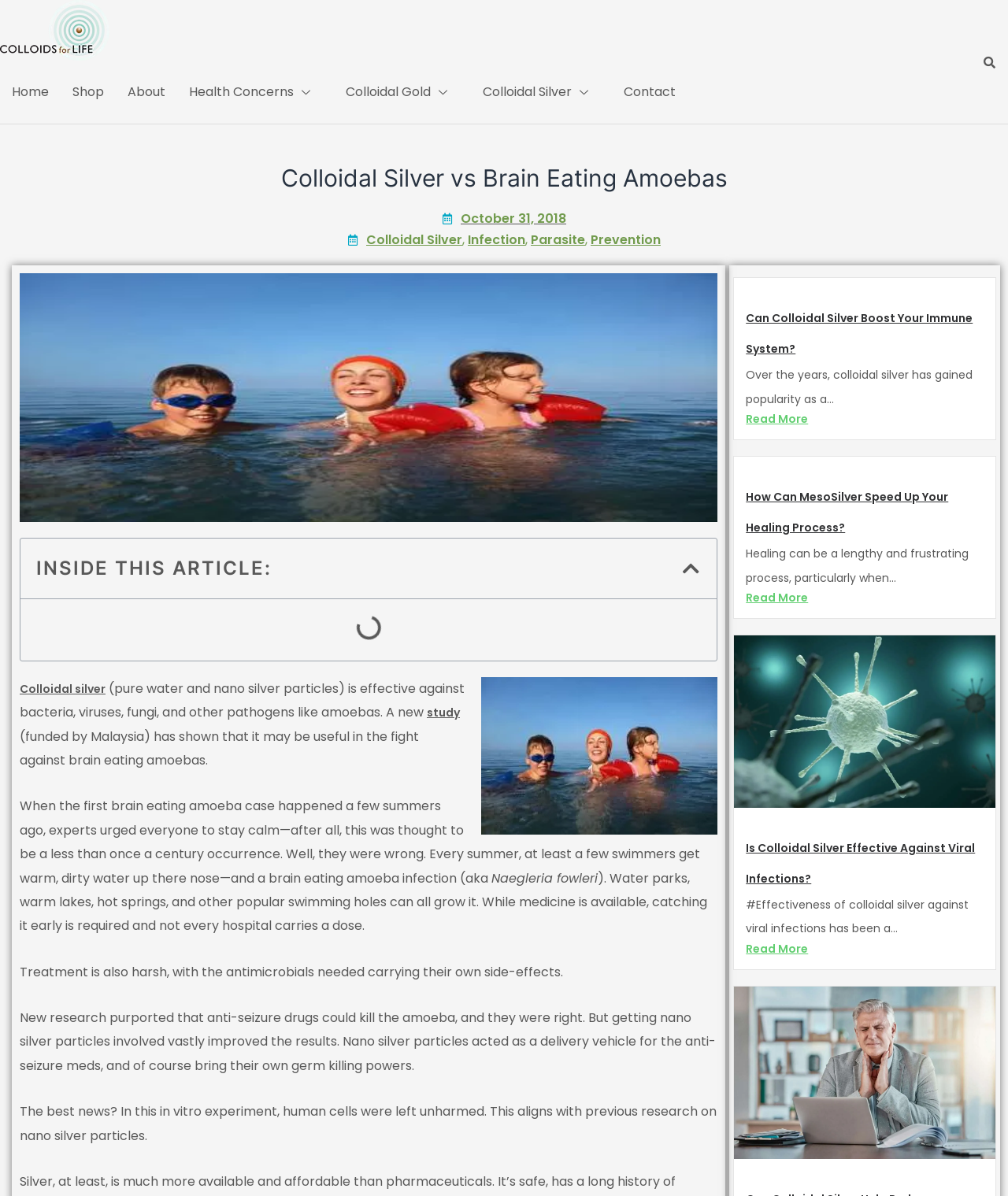Please give a concise answer to this question using a single word or phrase: 
What is the topic of the article with the image of a brain?

Brain eating amoebas